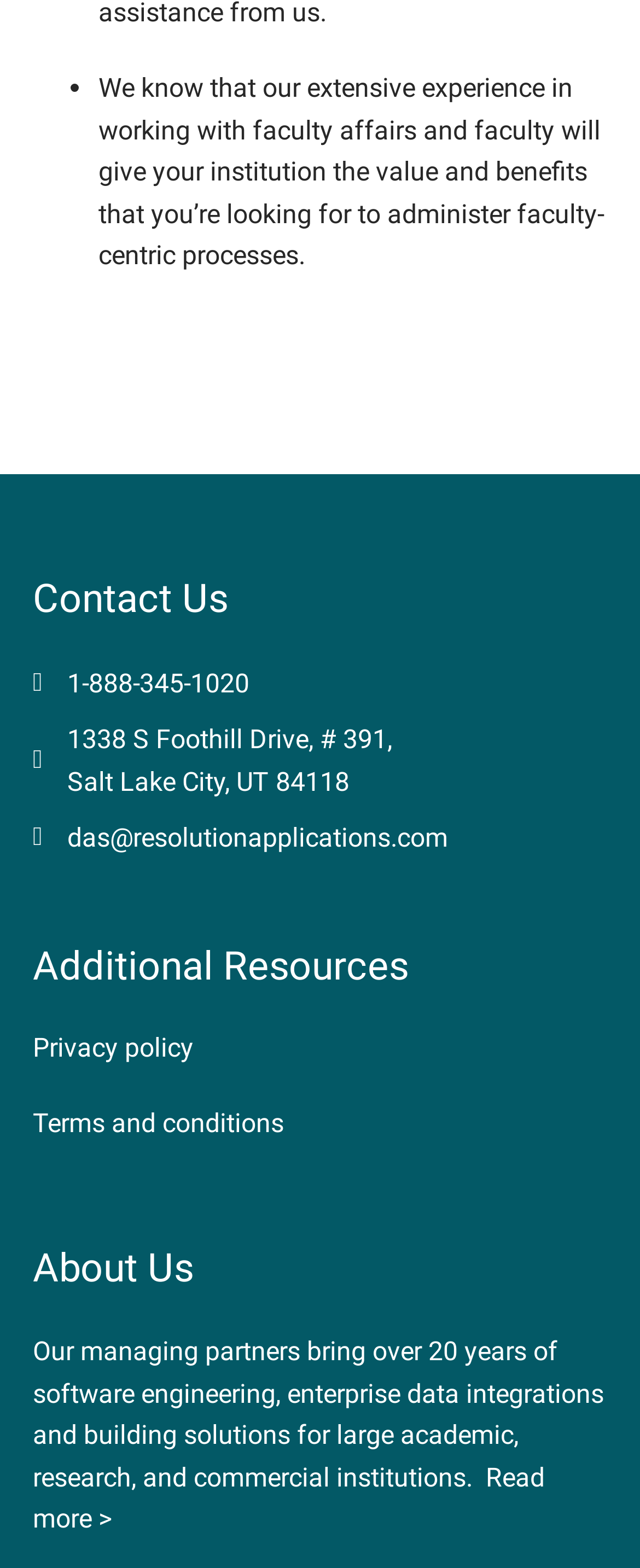Provide the bounding box coordinates for the UI element that is described as: "Terms and conditions".

[0.051, 0.706, 0.444, 0.726]